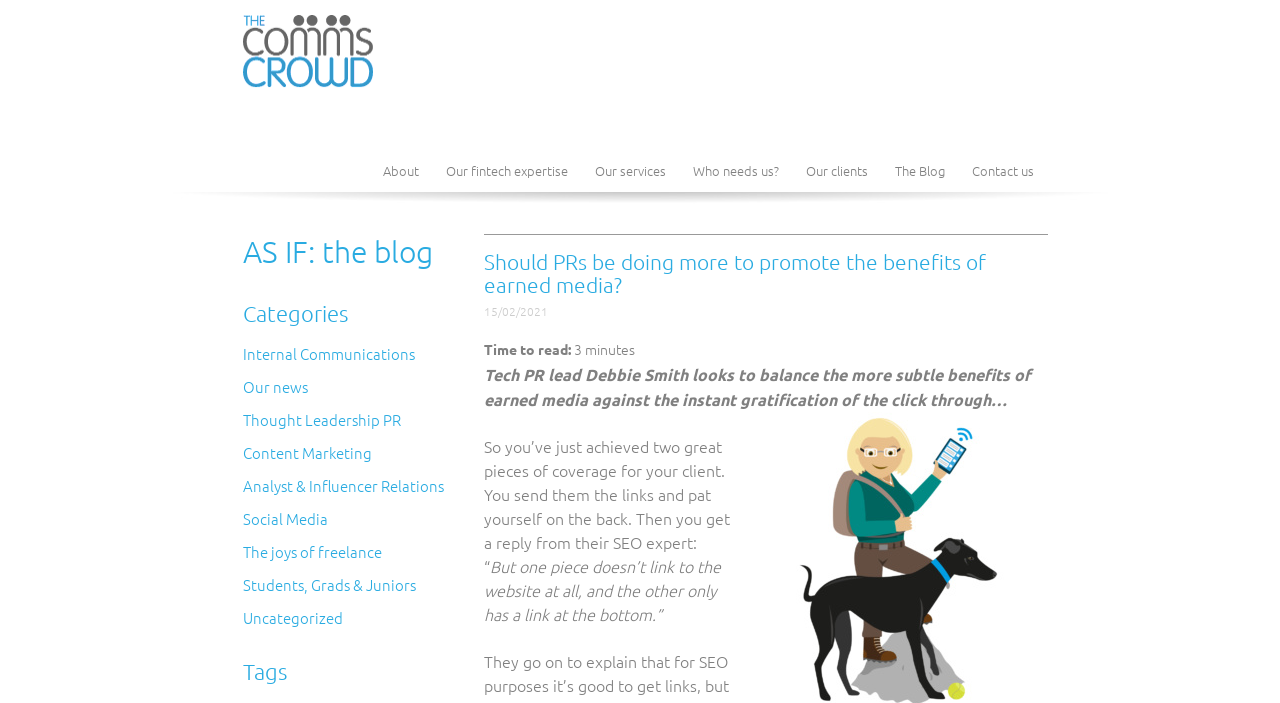Provide your answer to the question using just one word or phrase: How long does it take to read the latest blog post?

3 minutes